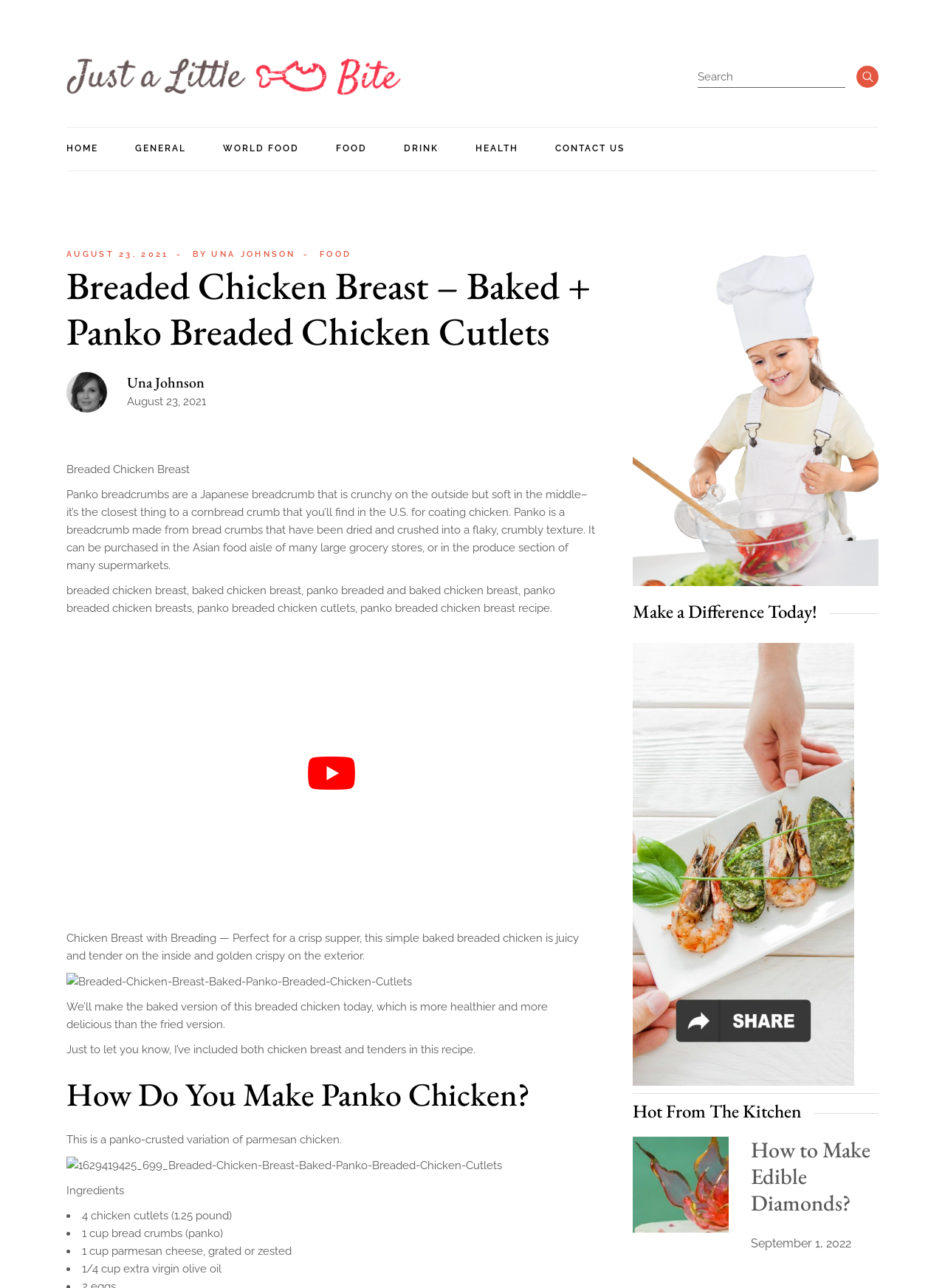Determine the bounding box coordinates of the element's region needed to click to follow the instruction: "Click on CONTACT US". Provide these coordinates as four float numbers between 0 and 1, formatted as [left, top, right, bottom].

[0.588, 0.099, 0.661, 0.133]